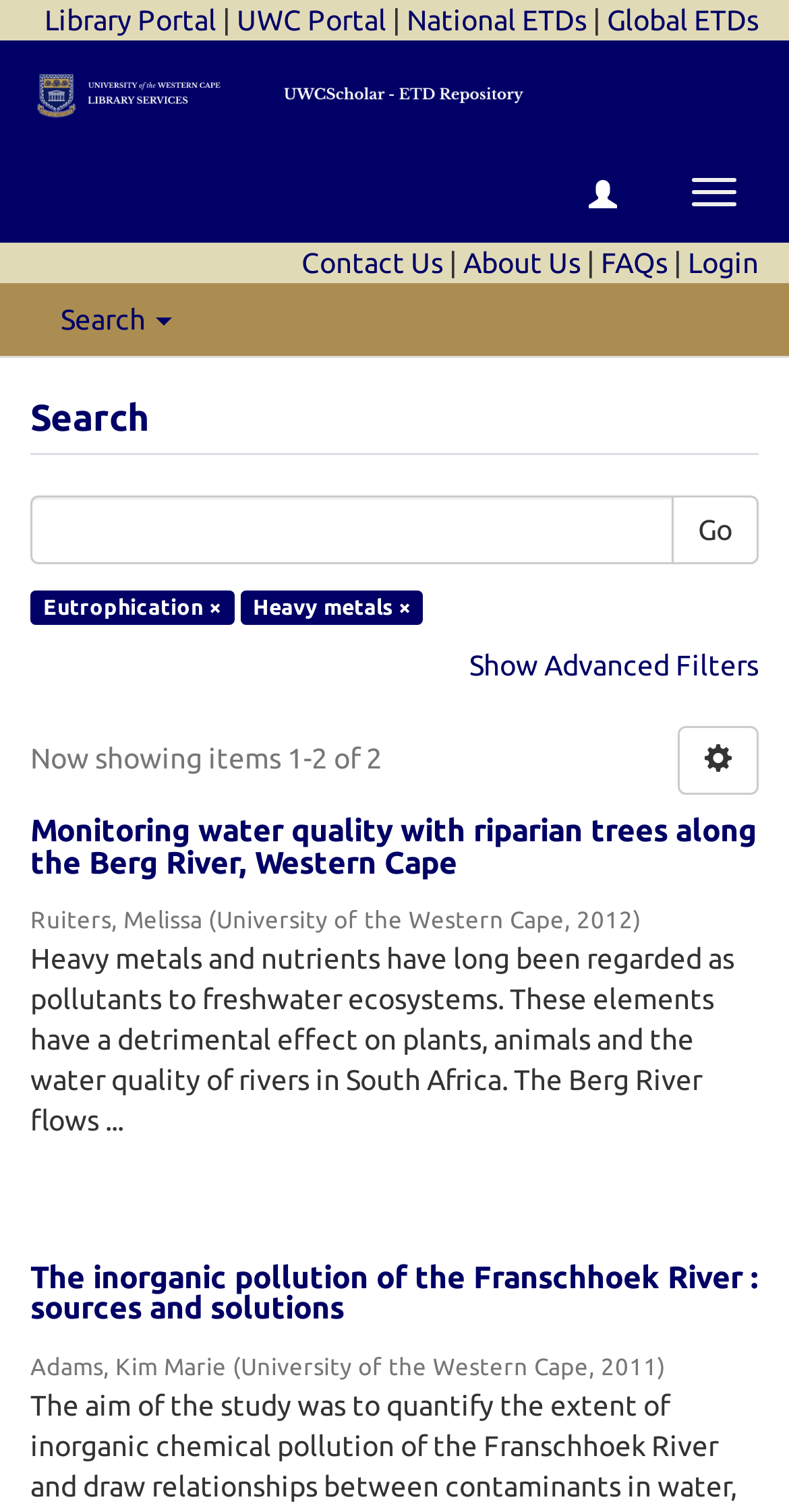Refer to the screenshot and answer the following question in detail:
What is the name of the first research paper?

I looked at the webpage and found a list of research papers. The first one is titled 'Monitoring water quality with riparian trees along the Berg River, Western Cape', which is a research paper about monitoring water quality.